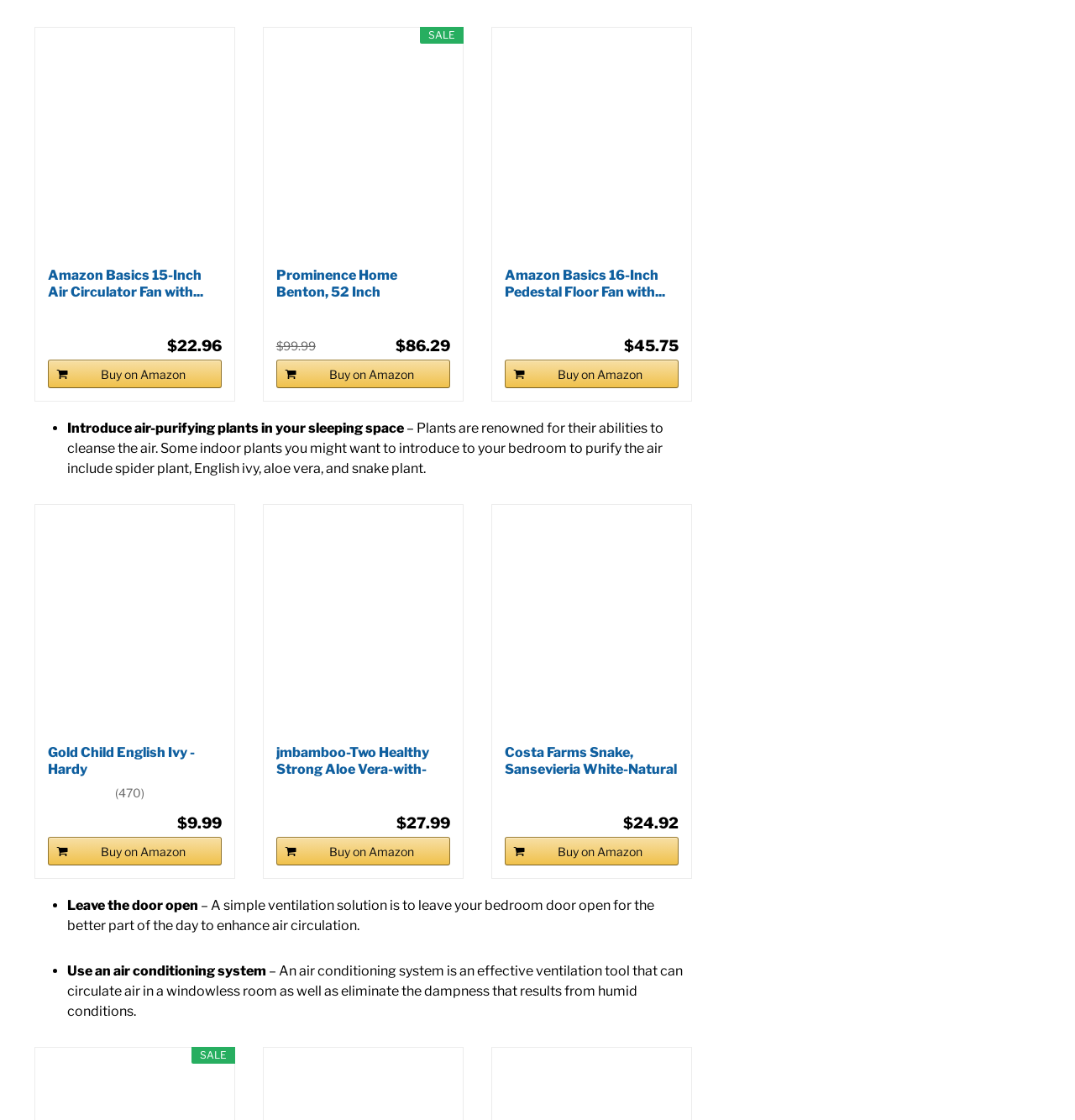Please respond to the question using a single word or phrase:
What is the benefit of leaving the bedroom door open?

Enhance air circulation